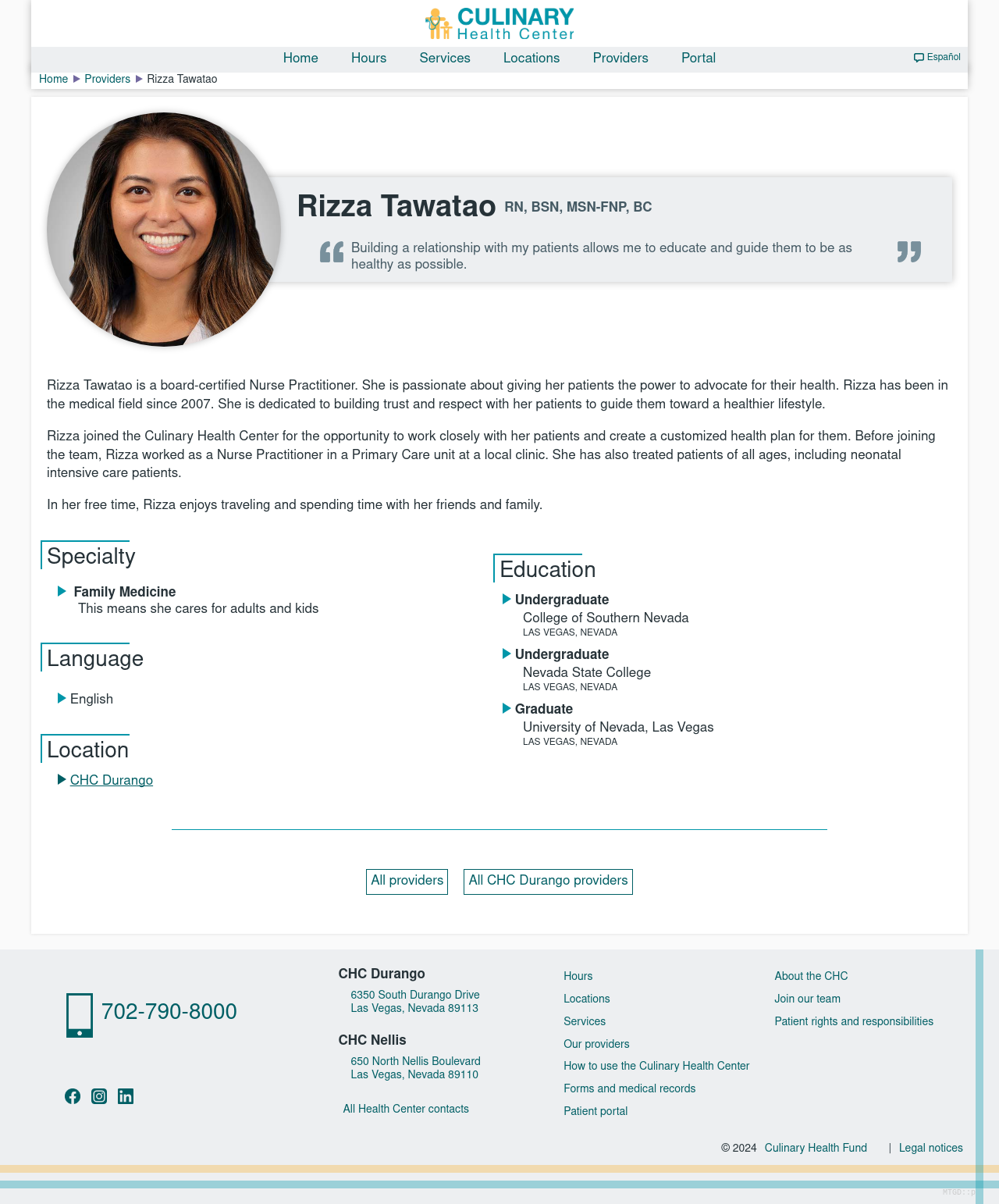Please find the bounding box coordinates of the section that needs to be clicked to achieve this instruction: "View Rizza Tawatao's profile".

[0.147, 0.062, 0.218, 0.071]